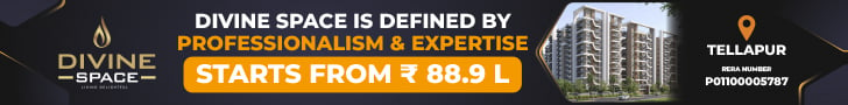Give a concise answer using only one word or phrase for this question:
What is the design style of the residential project?

Modern